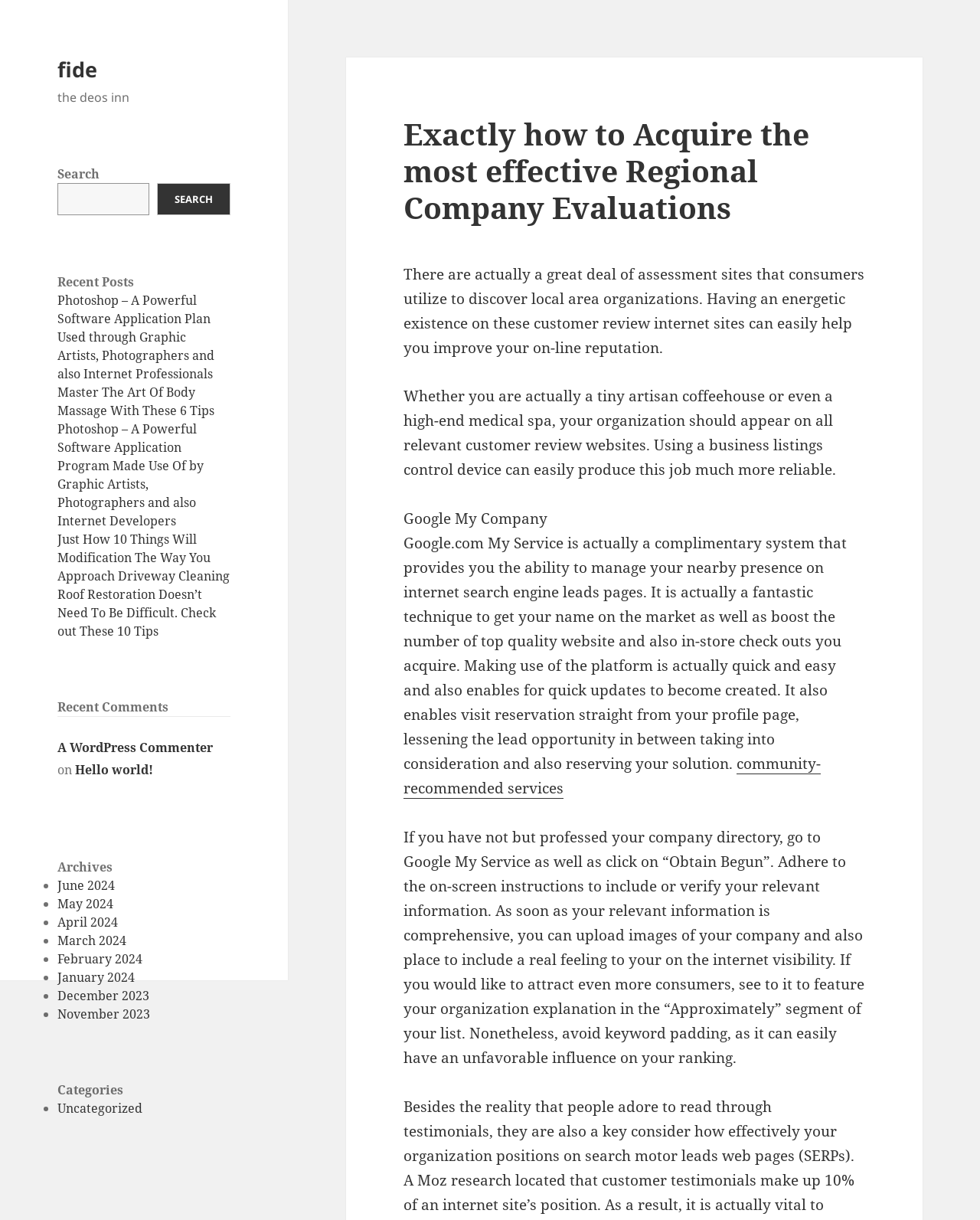Respond to the following question using a concise word or phrase: 
What is the text of the first comment in the 'Recent Comments' section?

A WordPress Commenter